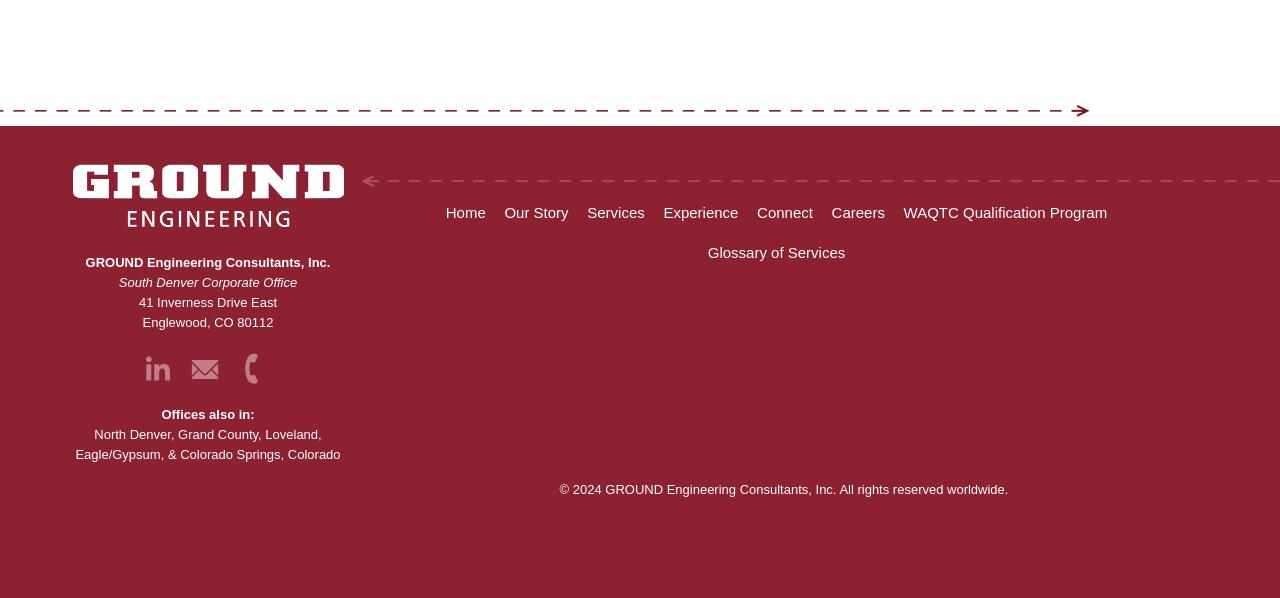Please determine the bounding box coordinates for the UI element described here. Use the format (top-left x, top-left y, bottom-right x, bottom-right y) with values bounded between 0 and 1: Services

[0.459, 0.323, 0.504, 0.39]